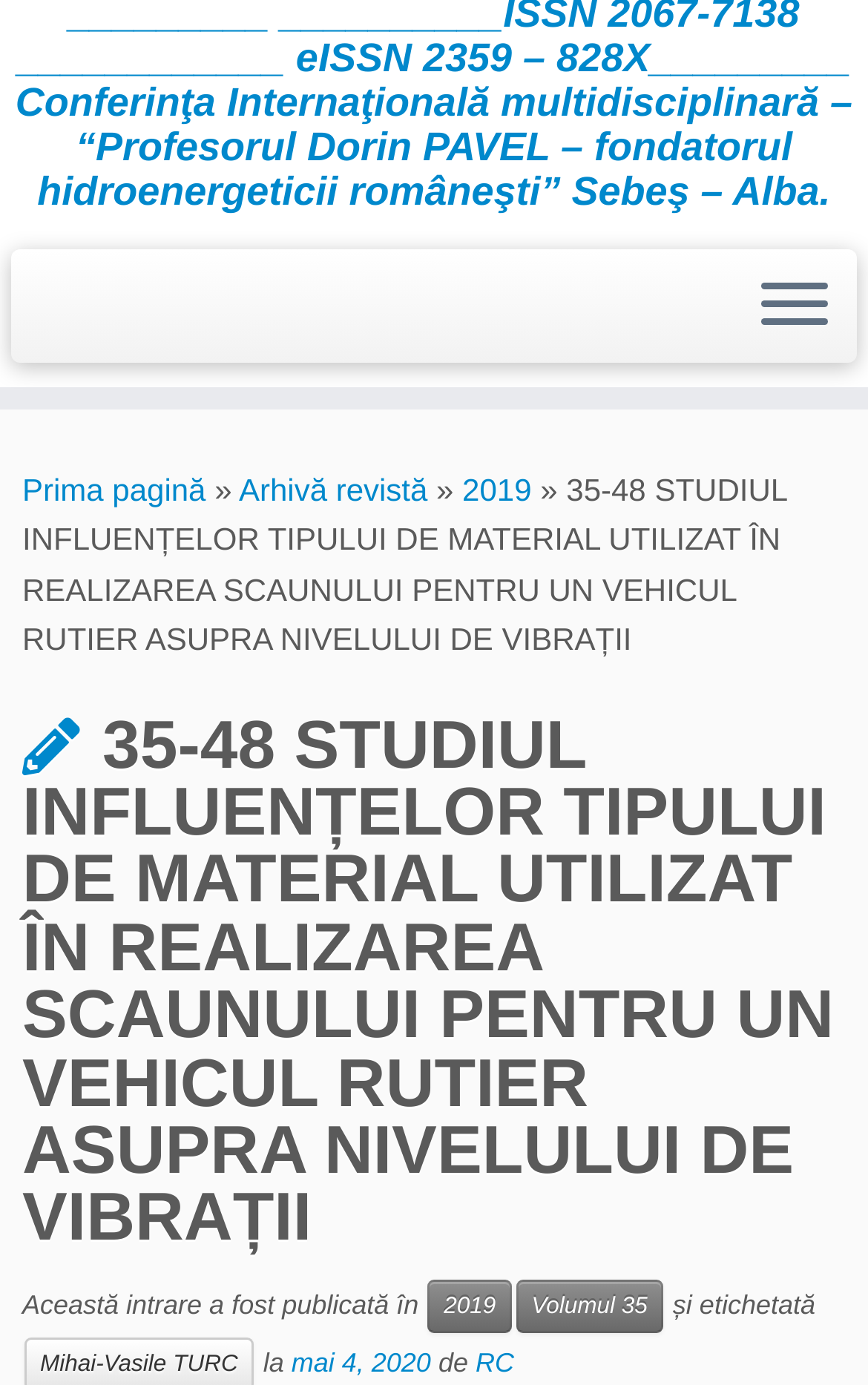Locate the UI element that matches the description mai 4, 2020 in the webpage screenshot. Return the bounding box coordinates in the format (top-left x, top-left y, bottom-right x, bottom-right y), with values ranging from 0 to 1.

[0.336, 0.972, 0.496, 0.994]